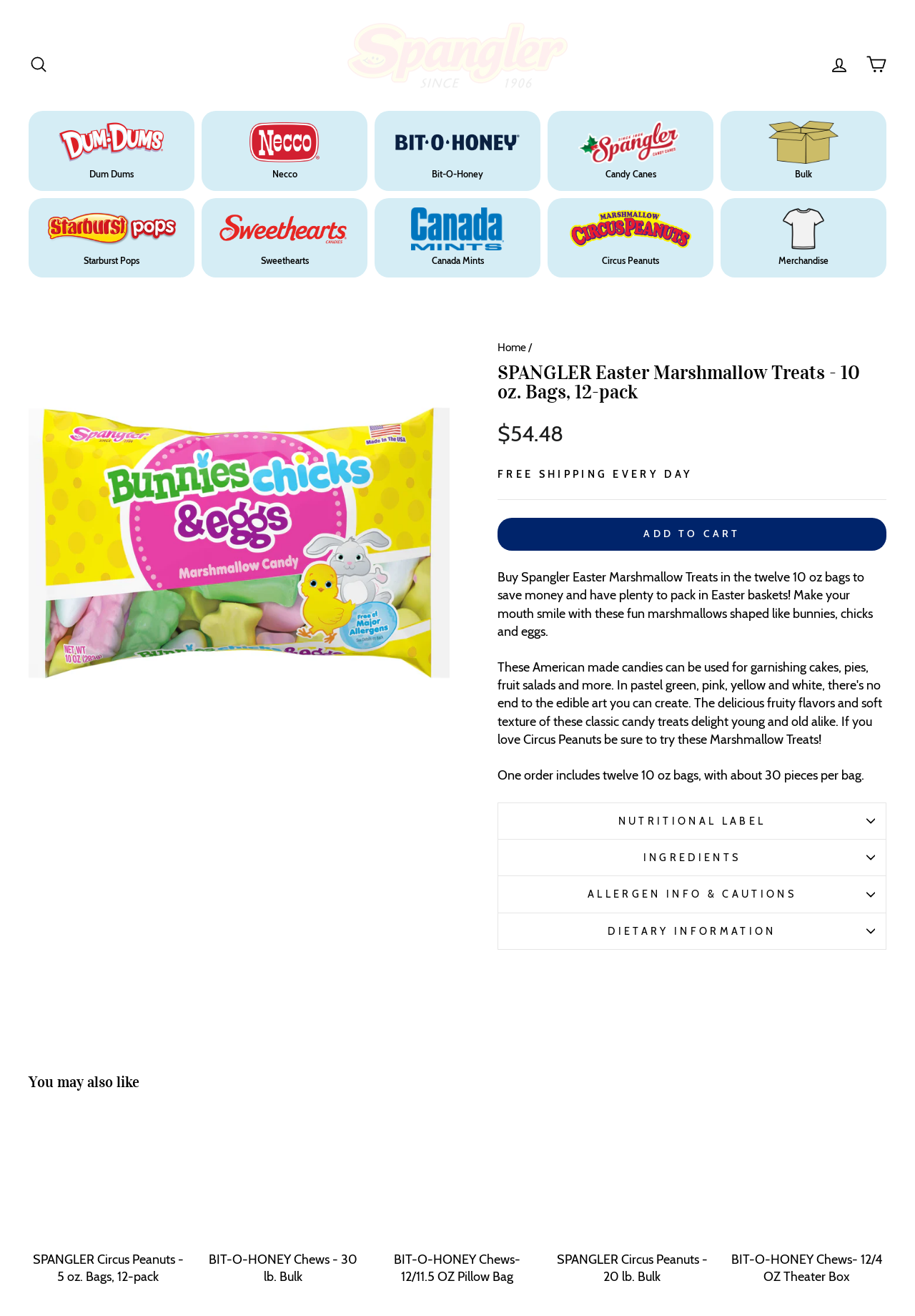Can you pinpoint the bounding box coordinates for the clickable element required for this instruction: "View nutritional label"? The coordinates should be four float numbers between 0 and 1, i.e., [left, top, right, bottom].

[0.544, 0.61, 0.969, 0.638]